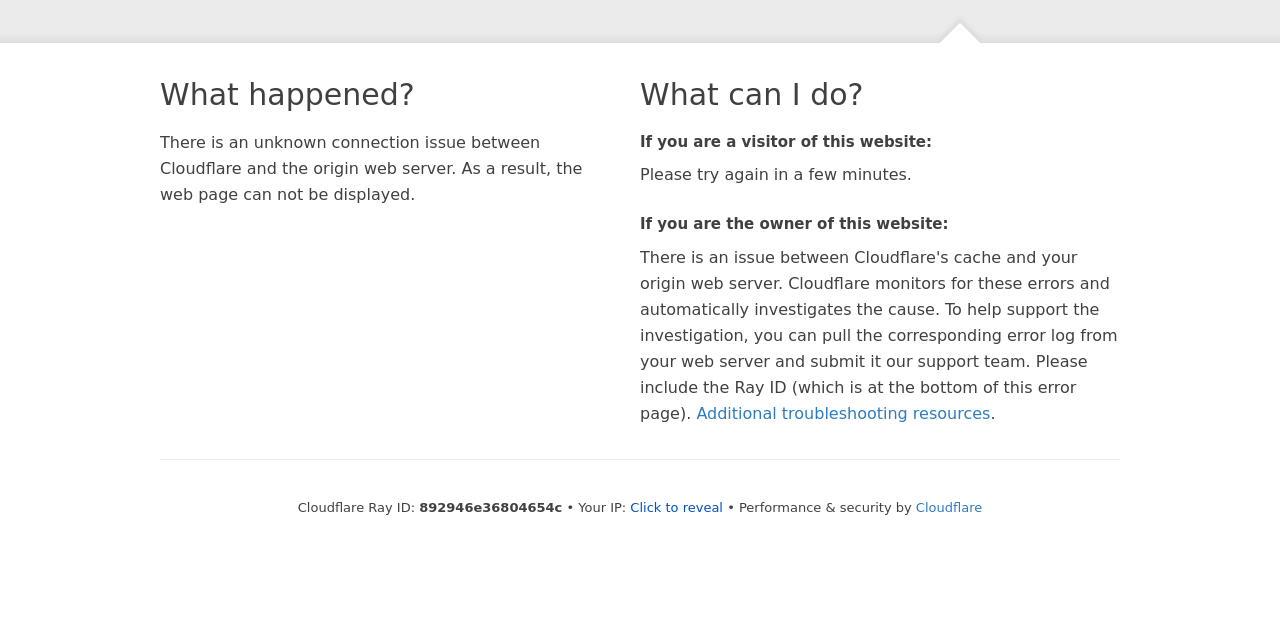Identify the coordinates of the bounding box for the element described below: "Cloudflare". Return the coordinates as four float numbers between 0 and 1: [left, top, right, bottom].

[0.716, 0.781, 0.767, 0.804]